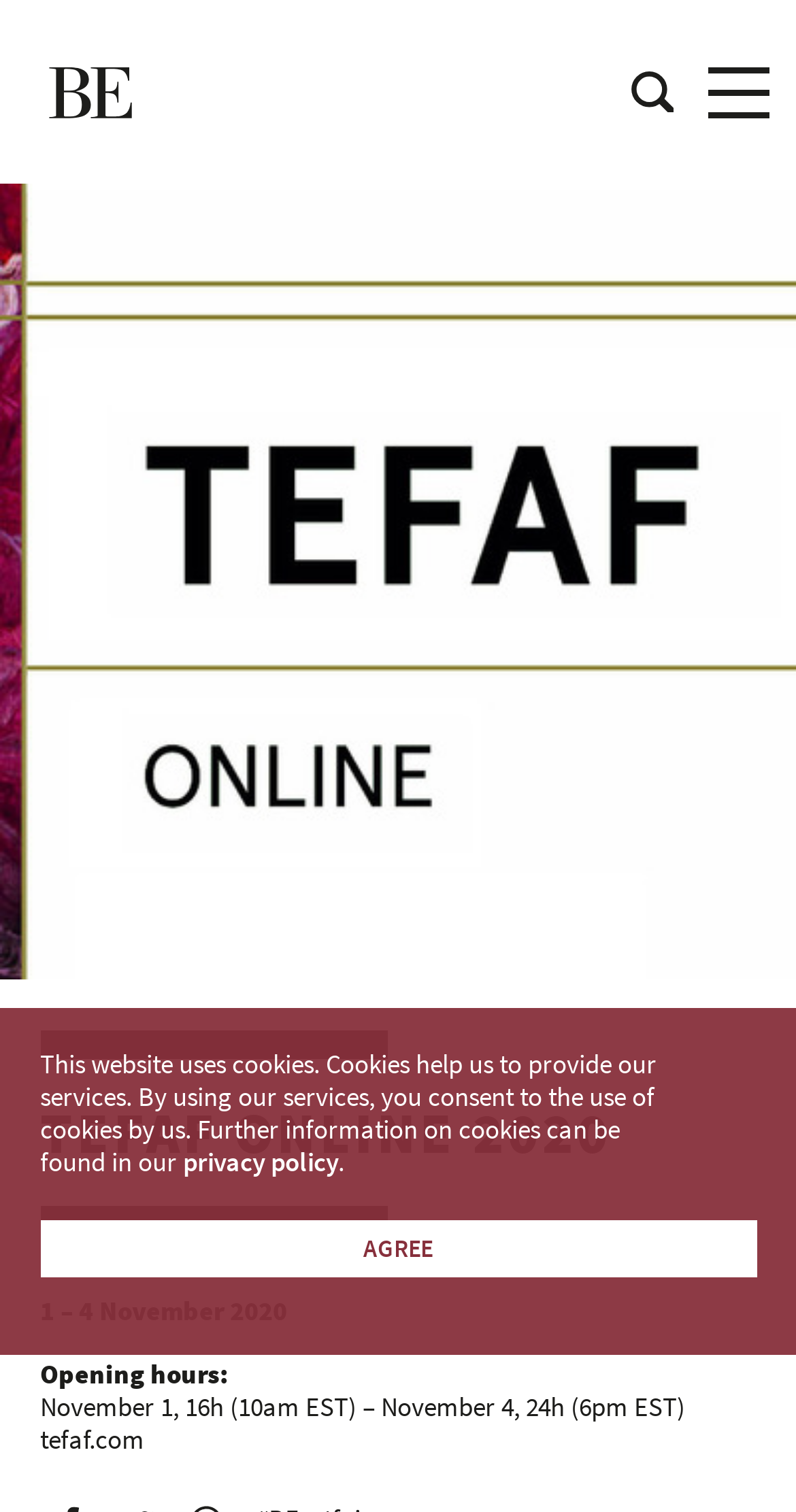Using the provided description privacy policy, find the bounding box coordinates for the UI element. Provide the coordinates in (top-left x, top-left y, bottom-right x, bottom-right y) format, ensuring all values are between 0 and 1.

[0.229, 0.757, 0.424, 0.78]